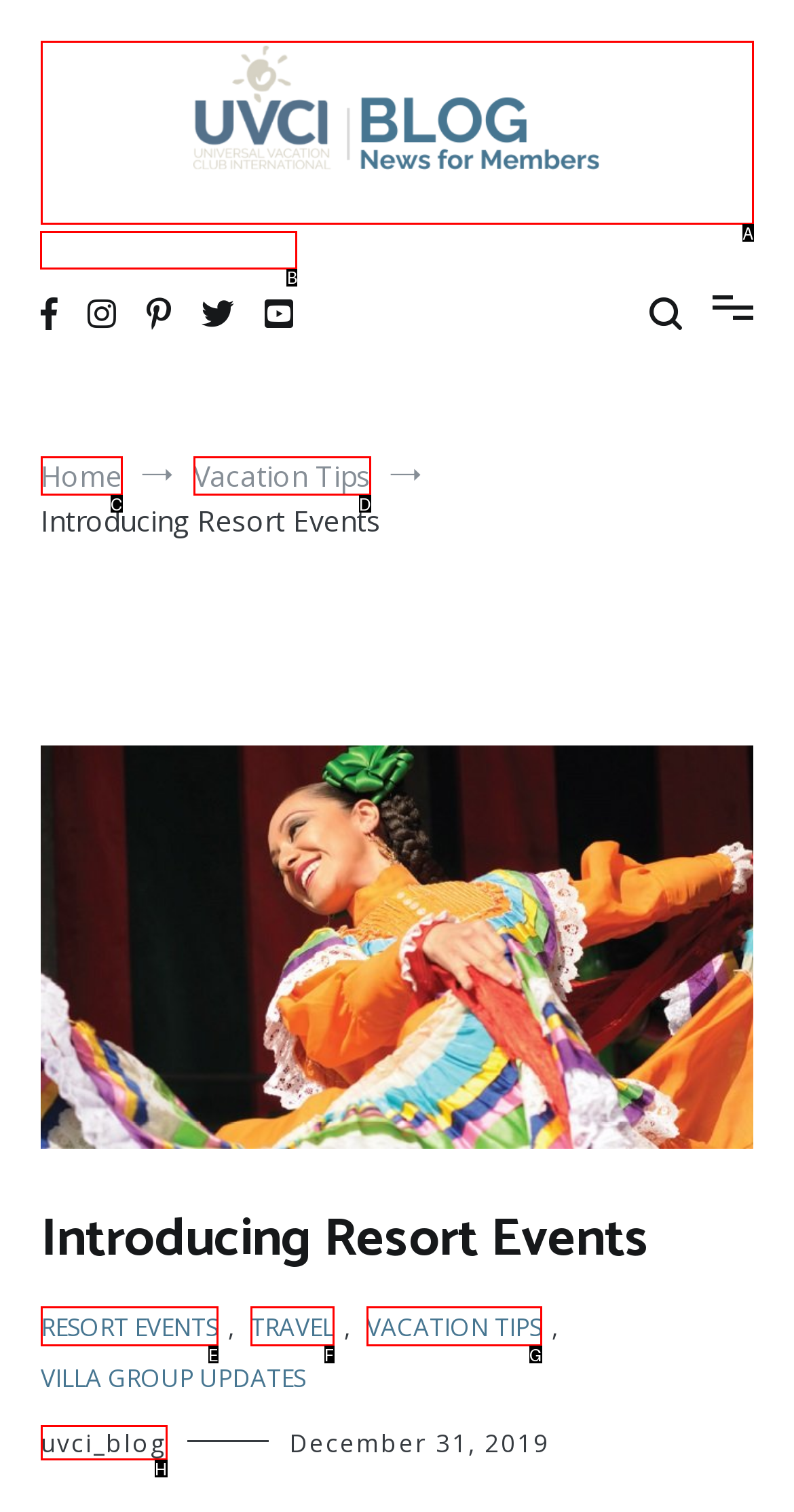Which HTML element should be clicked to complete the task: view news for members? Answer with the letter of the corresponding option.

B